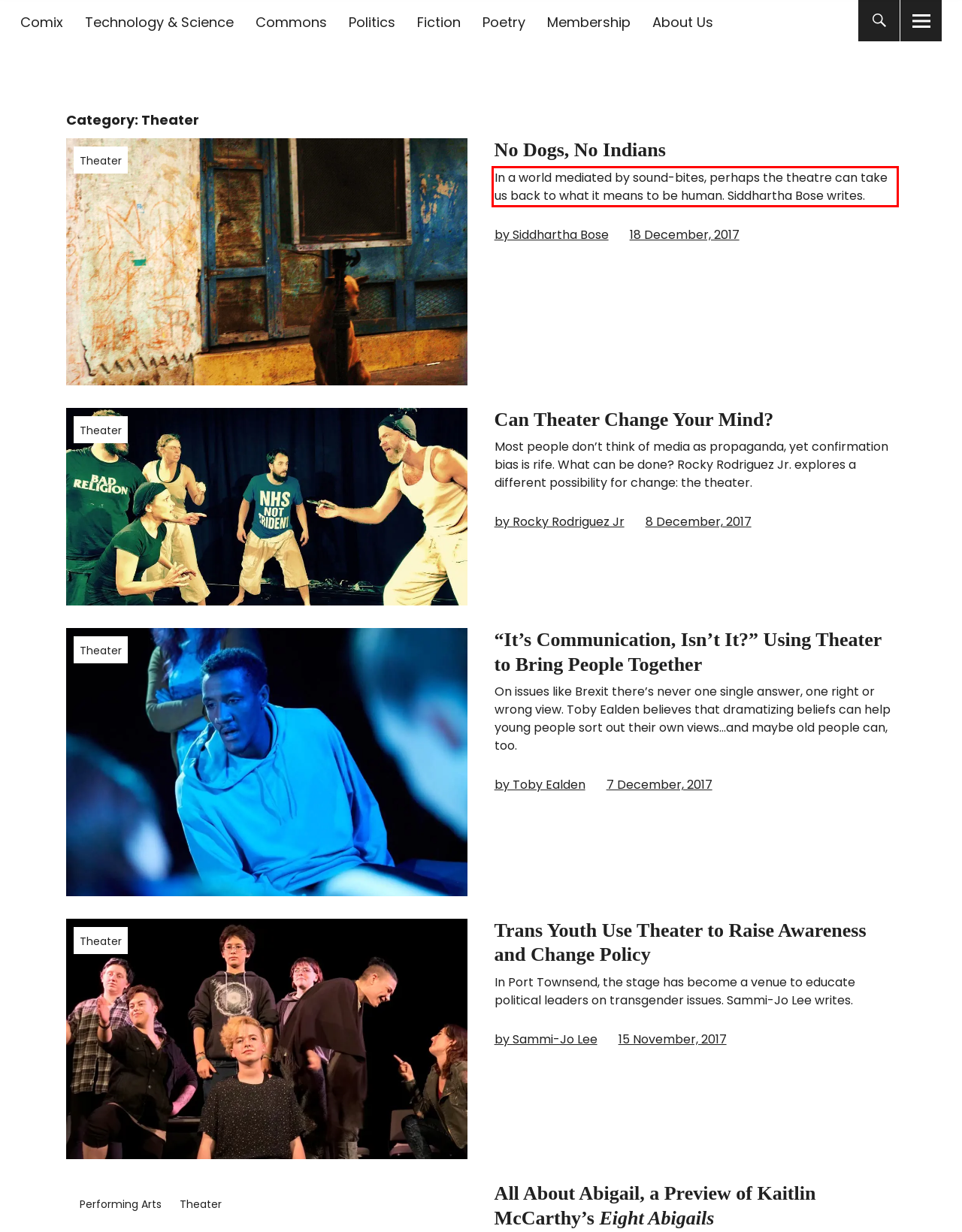Within the screenshot of the webpage, there is a red rectangle. Please recognize and generate the text content inside this red bounding box.

In a world mediated by sound-bites, perhaps the theatre can take us back to what it means to be human. Siddhartha Bose writes.